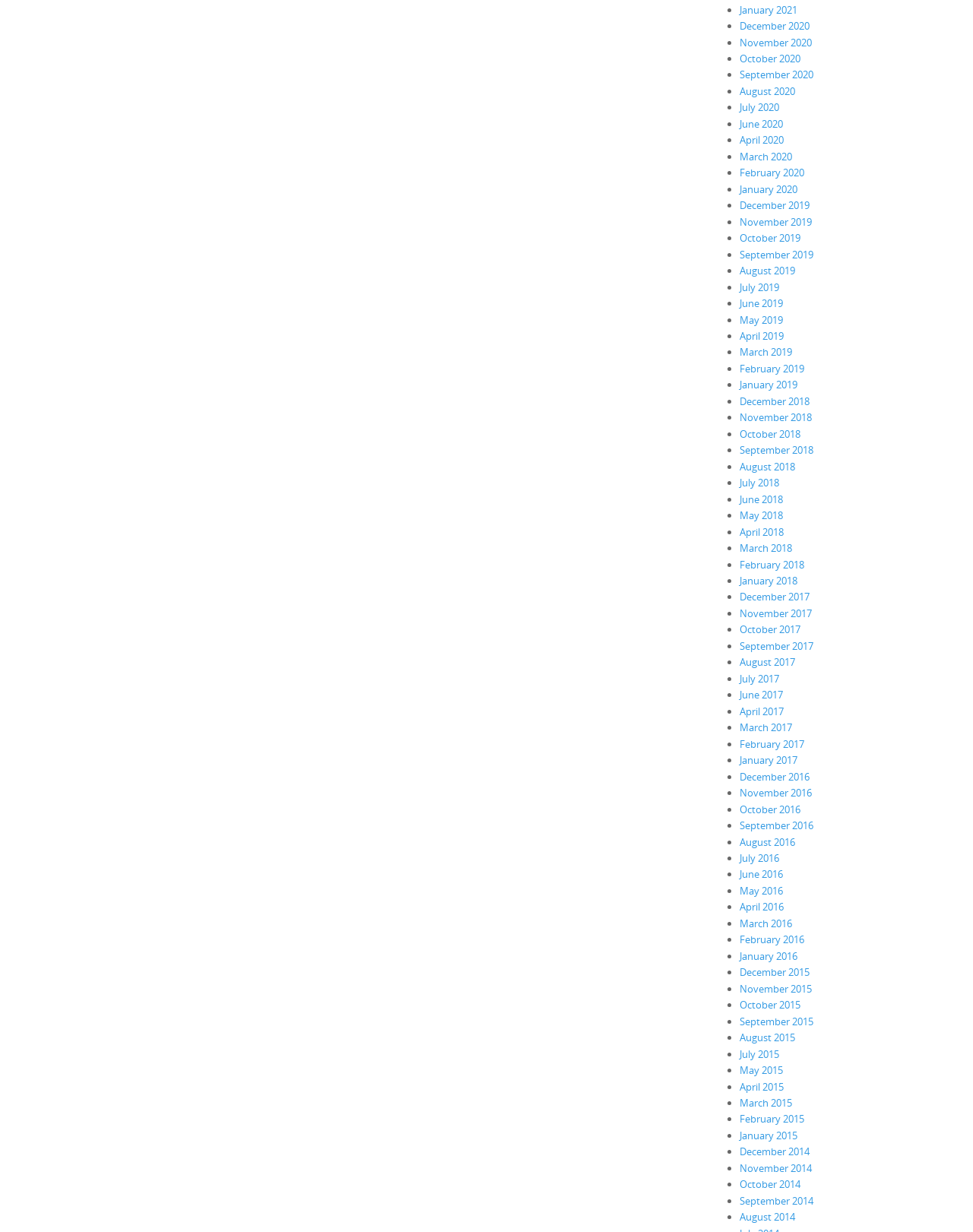Please predict the bounding box coordinates of the element's region where a click is necessary to complete the following instruction: "Learn about PTSD and substance abuse statistics". The coordinates should be represented by four float numbers between 0 and 1, i.e., [left, top, right, bottom].

None